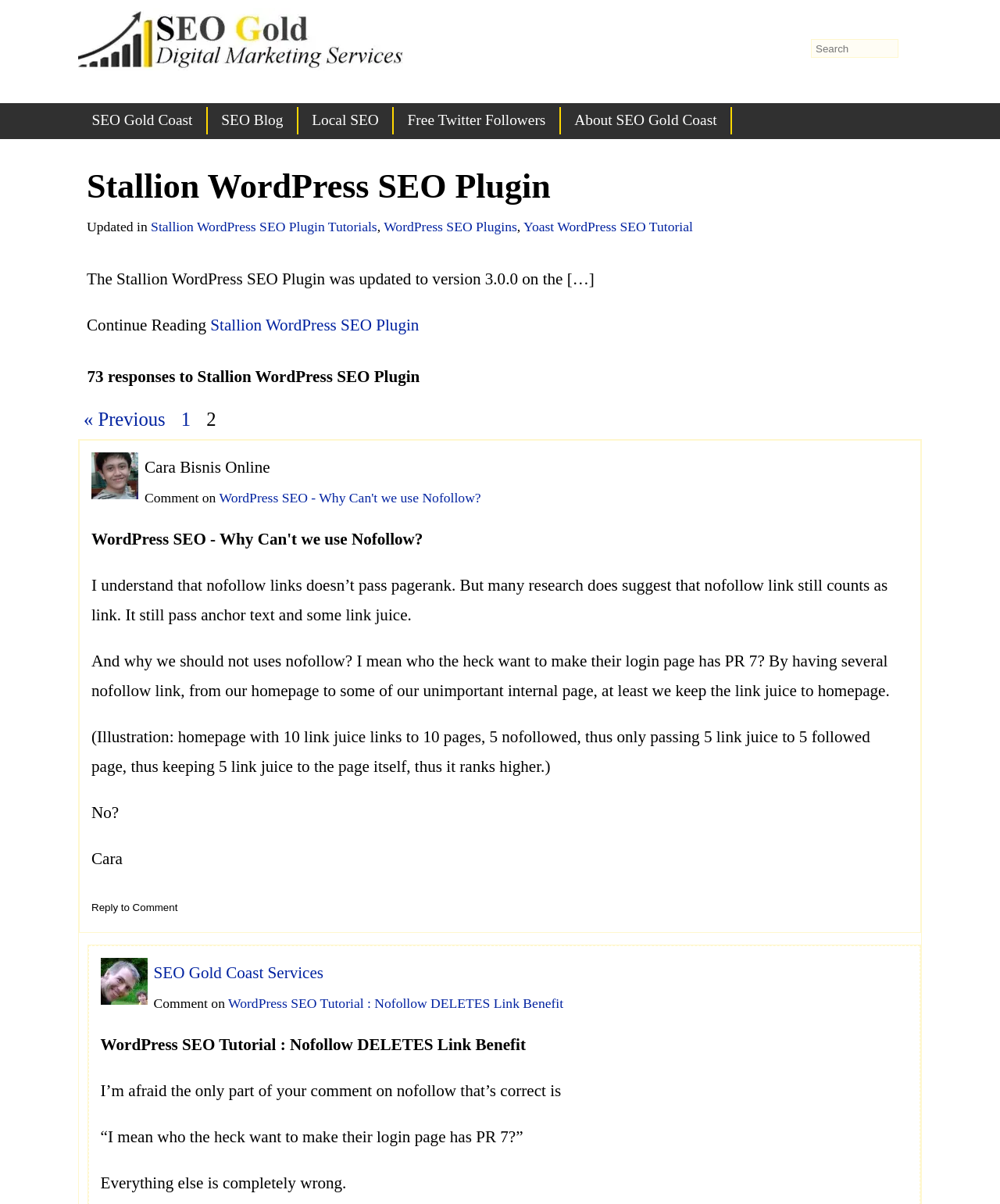Identify the bounding box coordinates of the region I need to click to complete this instruction: "Click the SEO Gold Logo".

[0.078, 0.048, 0.41, 0.061]